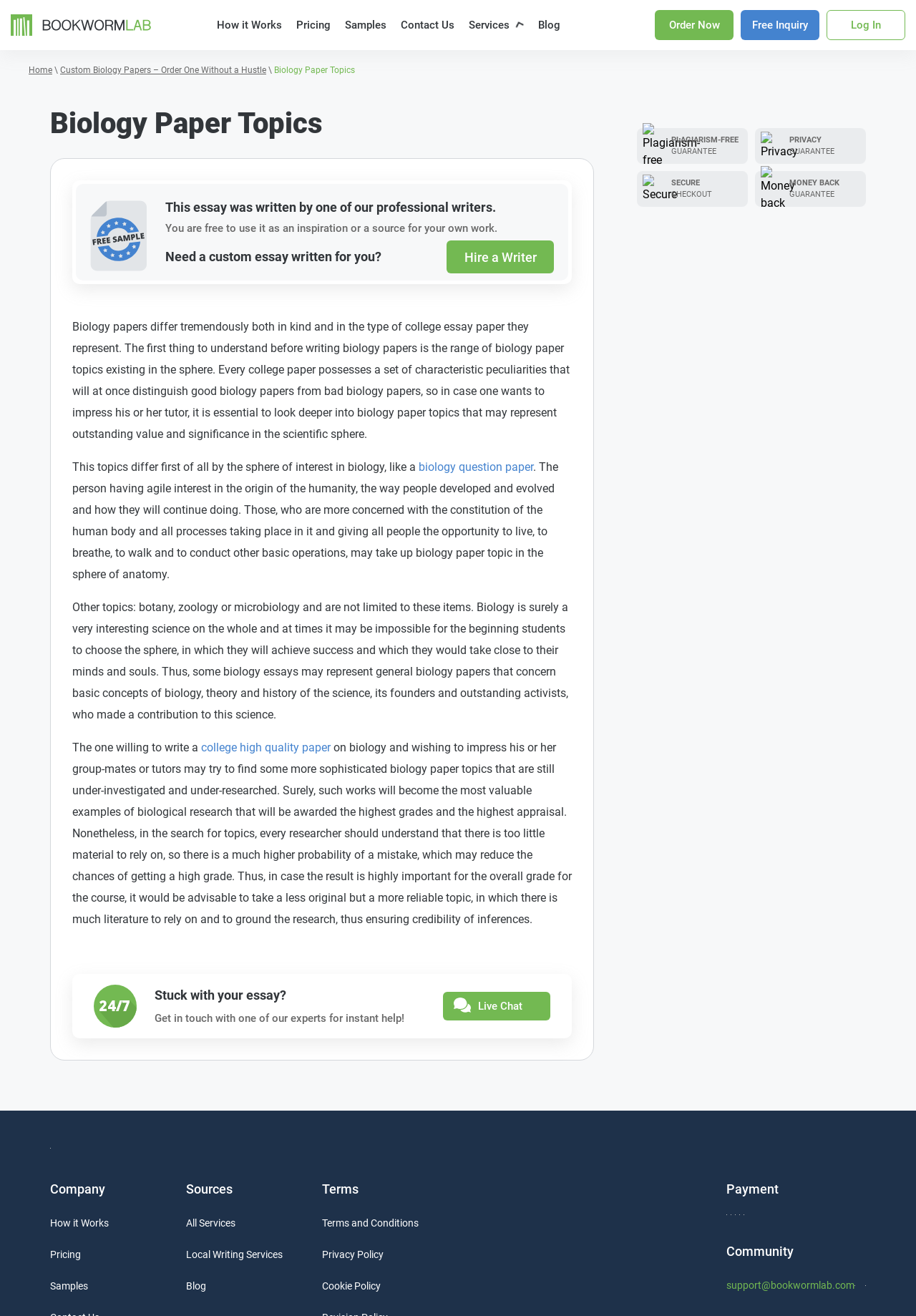Provide the bounding box coordinates of the area you need to click to execute the following instruction: "Get in touch with an expert for instant help".

[0.169, 0.769, 0.441, 0.778]